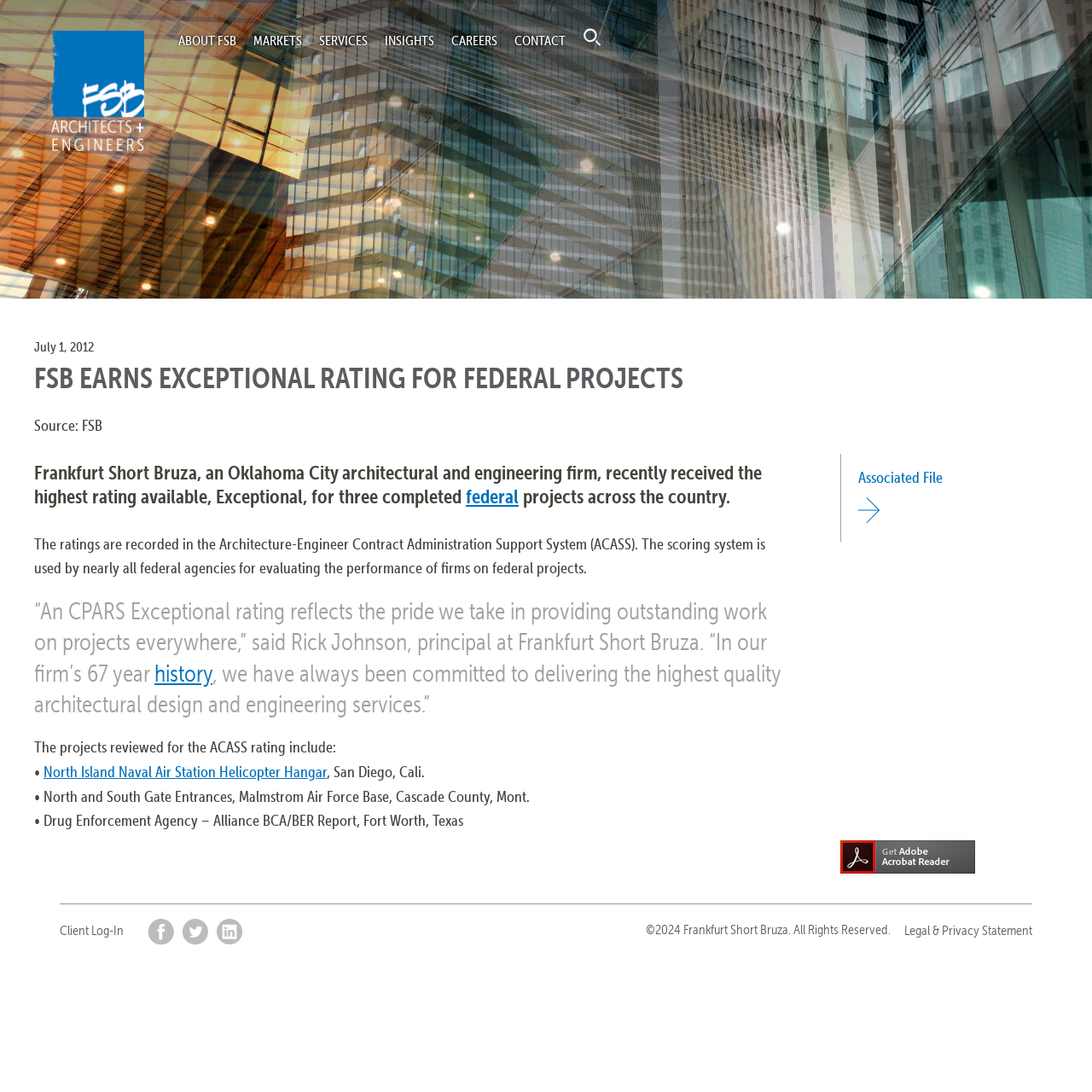Specify the bounding box coordinates of the region I need to click to perform the following instruction: "Read the article". The coordinates must be four float numbers in the range of 0 to 1, i.e., [left, top, right, bottom].

[0.031, 0.306, 0.969, 0.401]